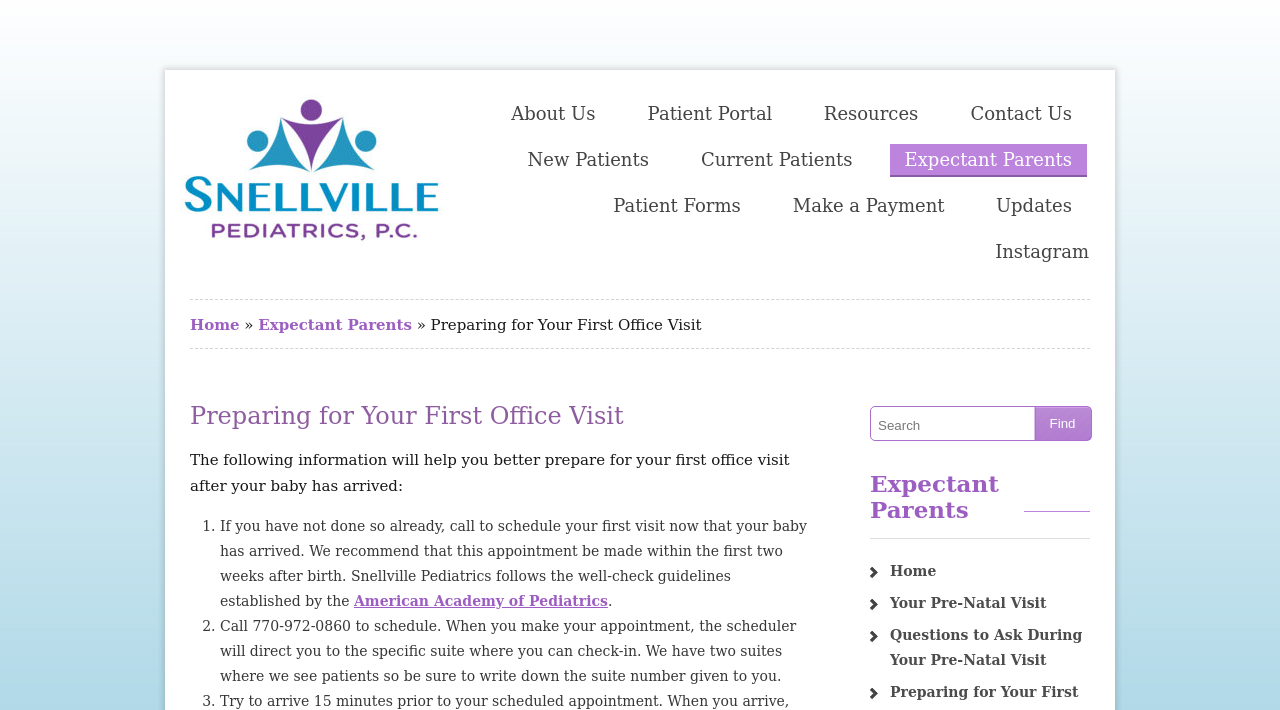Using the element description: "safety", determine the bounding box coordinates for the specified UI element. The coordinates should be four float numbers between 0 and 1, [left, top, right, bottom].

None